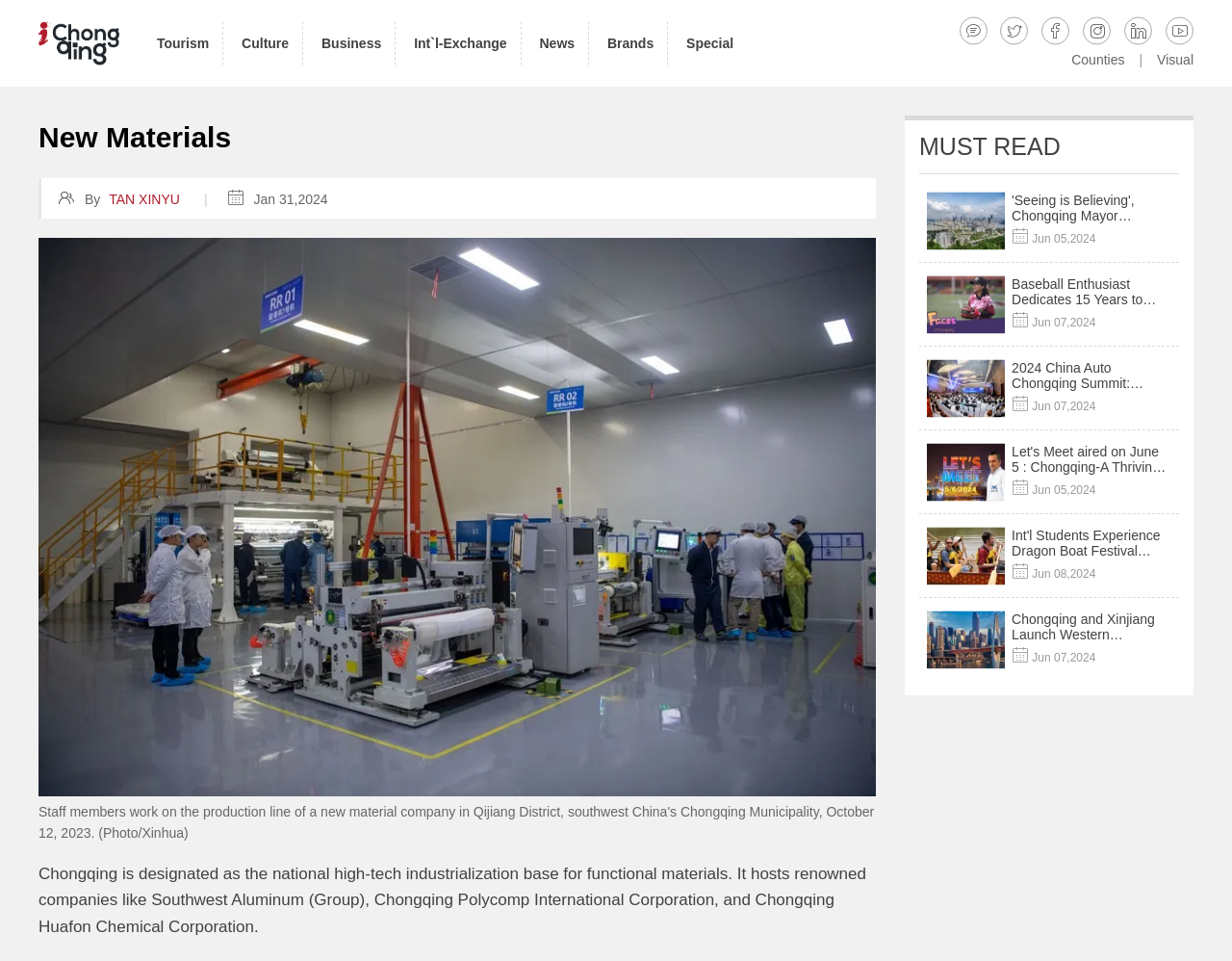Please identify the bounding box coordinates of the element's region that should be clicked to execute the following instruction: "Click on the 'Tourism' link". The bounding box coordinates must be four float numbers between 0 and 1, i.e., [left, top, right, bottom].

[0.116, 0.0, 0.181, 0.09]